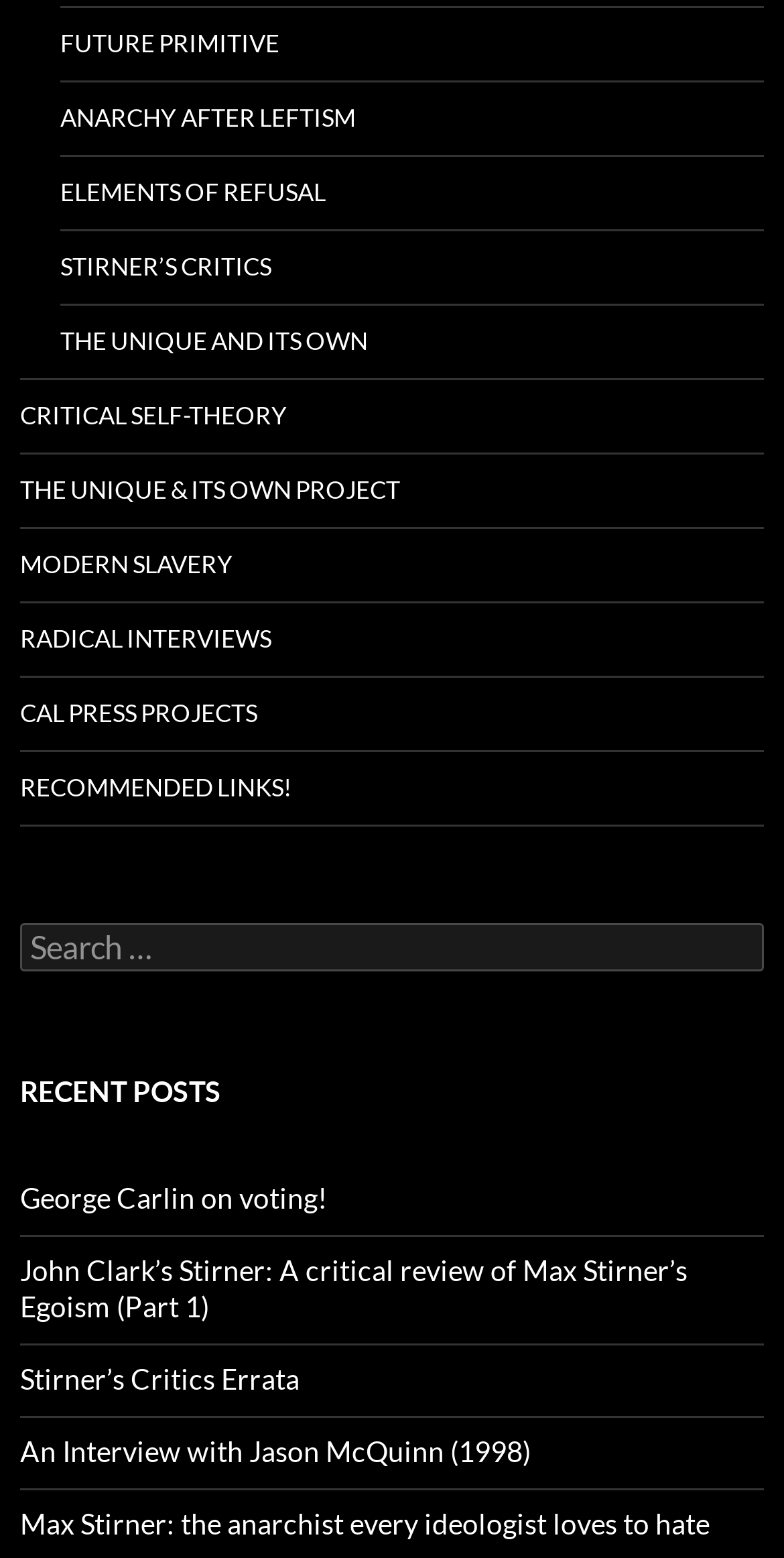Observe the image and answer the following question in detail: Is there a section for recommended links?

I scanned the webpage and found a link that says 'RECOMMENDED LINKS!'. This indicates that there is a section on the webpage dedicated to recommended links.